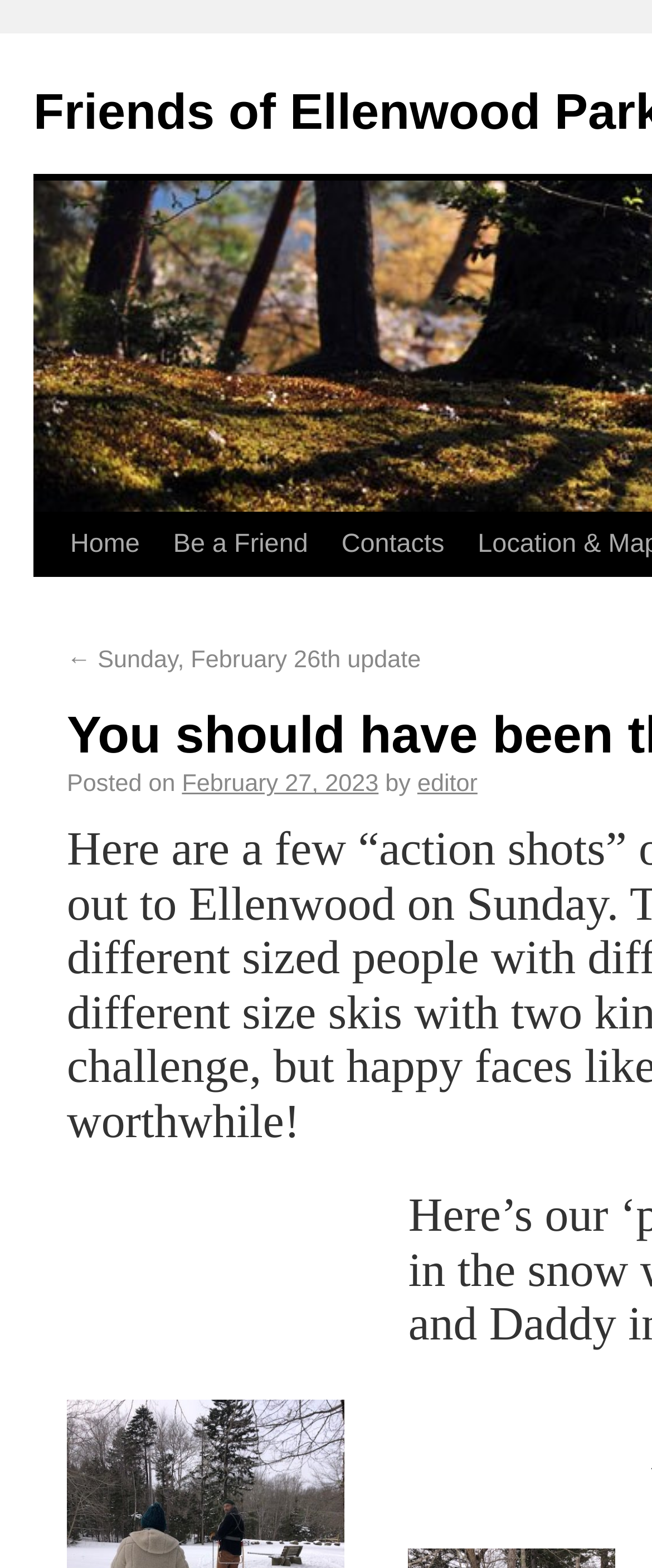Who is the author of the latest update?
Analyze the image and provide a thorough answer to the question.

I found a link with the text 'editor' which is located next to the 'by' static text. This suggests that the author of the latest update is referred to as 'editor'.